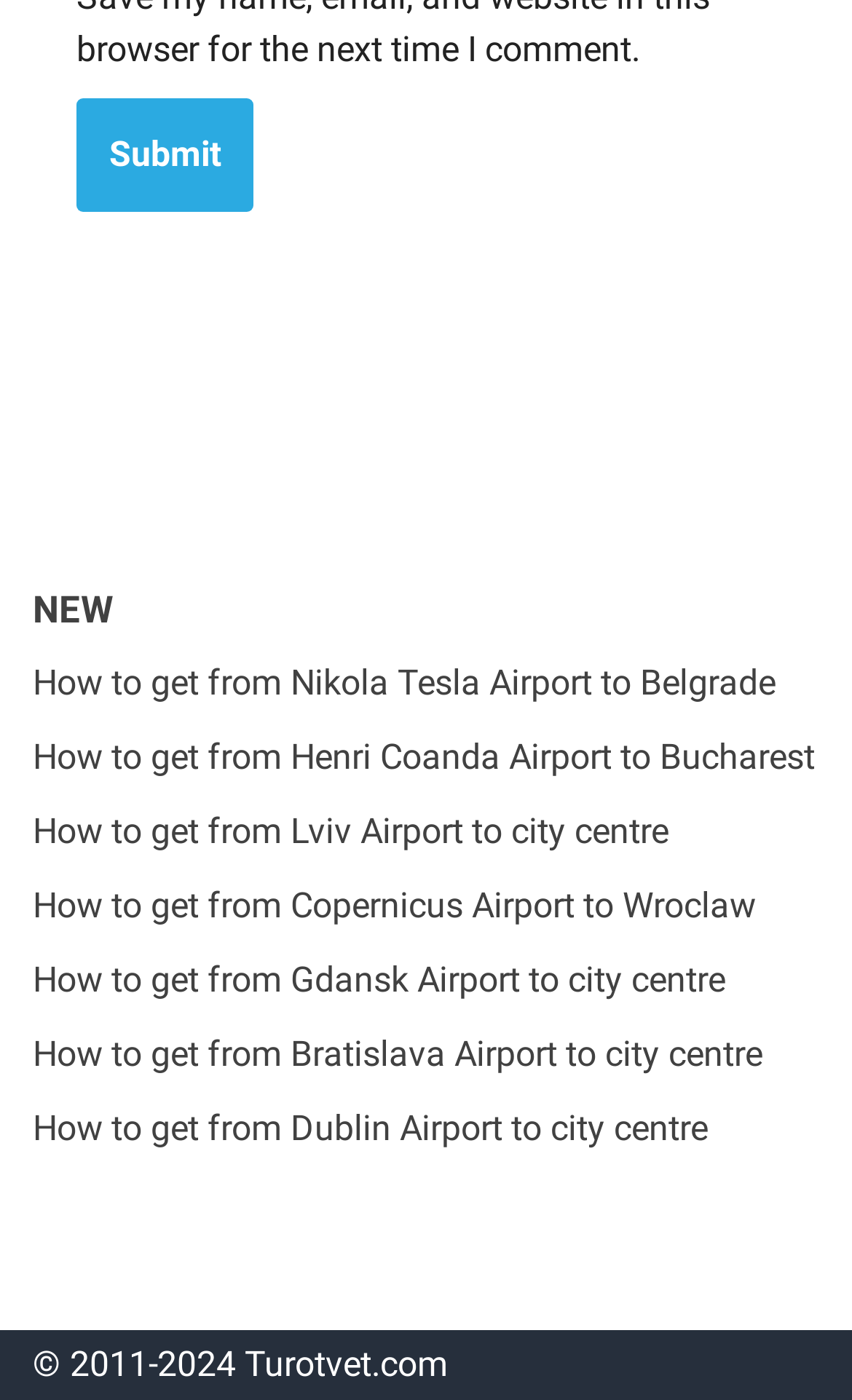Determine the bounding box of the UI element mentioned here: "name="submit" value="Submit"". The coordinates must be in the format [left, top, right, bottom] with values ranging from 0 to 1.

[0.09, 0.071, 0.297, 0.151]